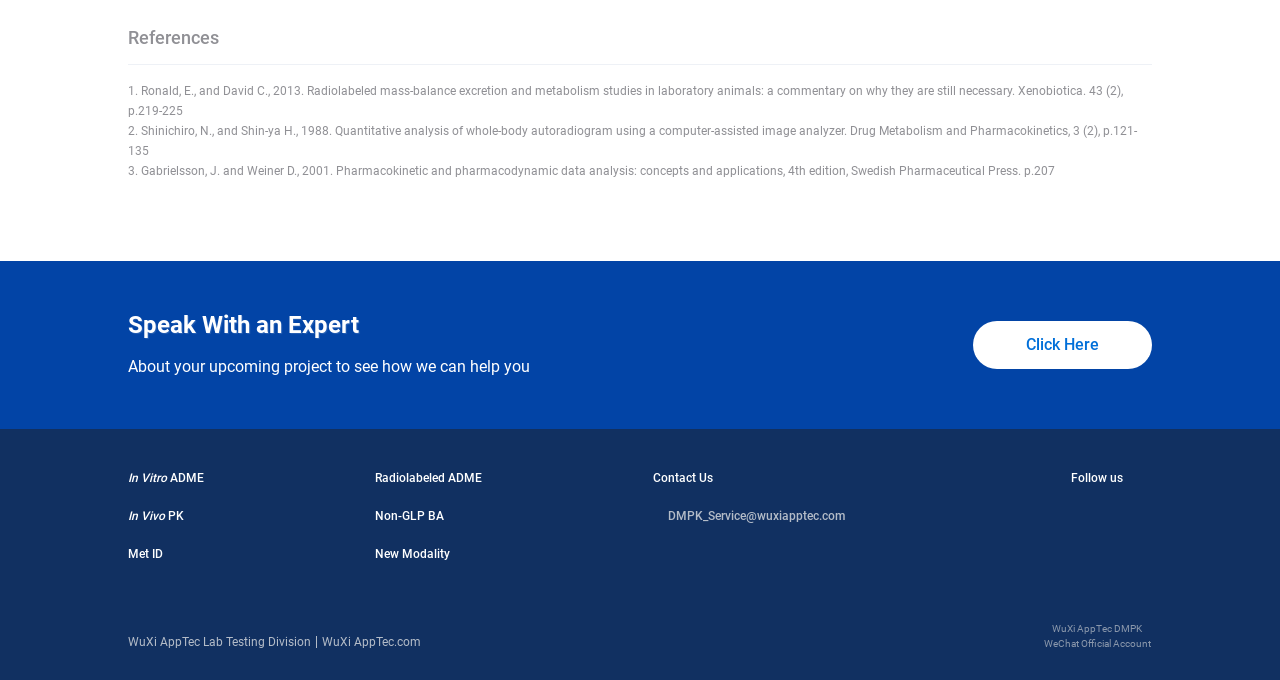What is the name of the official account?
Look at the image and respond to the question as thoroughly as possible.

I found the StaticText element with the text 'WuXi AppTec DMPK' near the 'Follow us' heading, which is likely the name of the official account.